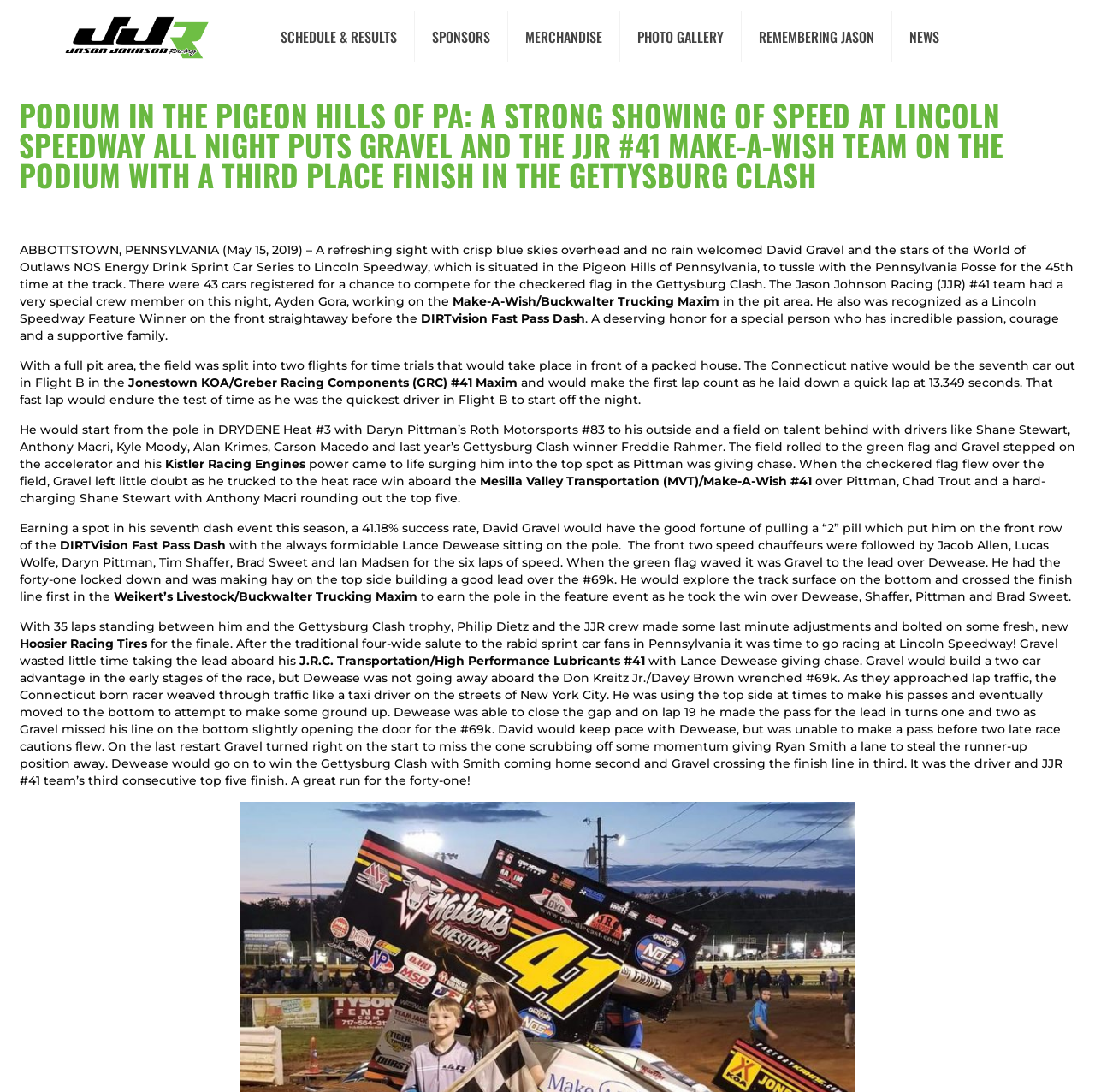Offer a meticulous description of the webpage's structure and content.

The webpage is about Jason Johnson Racing, specifically the JJR #41 team's performance at Lincoln Speedway in the Gettysburg Clash. At the top of the page, there are six links: JJR_22, SCHEDULE & RESULTS, SPONSORS, MERCHANDISE, PHOTO GALLERY, and REMEMBERING JASON. Below these links, there is a header section with a title "PODIUM IN THE PIGEON HILLS OF PA: A STRONG SHOWING OF SPEED AT LINCOLN SPEEDWAY ALL NIGHT PUTS GRAVEL AND THE JJR #41 MAKE-A-WISH TEAM ON THE PODIUM WITH A THIRD PLACE FINISH IN THE GETTYSBURG CLASH".

The main content of the page is a news article about the JJR #41 team's third-place finish at the Gettysburg Clash. The article is divided into several paragraphs, each describing a different aspect of the race. There are 19 paragraphs in total, with some of them containing specific details about the race, such as the team's qualifying performance, heat race wins, and feature event results. The article also mentions the team's special crew member, Ayden Gora, who was recognized as a Lincoln Speedway Feature Winner.

Throughout the article, there are several mentions of the team's sponsors, including Make-A-Wish, Buckwalter Trucking, and Mesilla Valley Transportation. The article also mentions the team's car, a Maxim, and its engine, a Kistler Racing Engine.

At the bottom of the page, there is no visible content, but the article continues to describe the team's performance, including their strategy and struggles during the race. The article concludes by mentioning the team's third consecutive top-five finish.